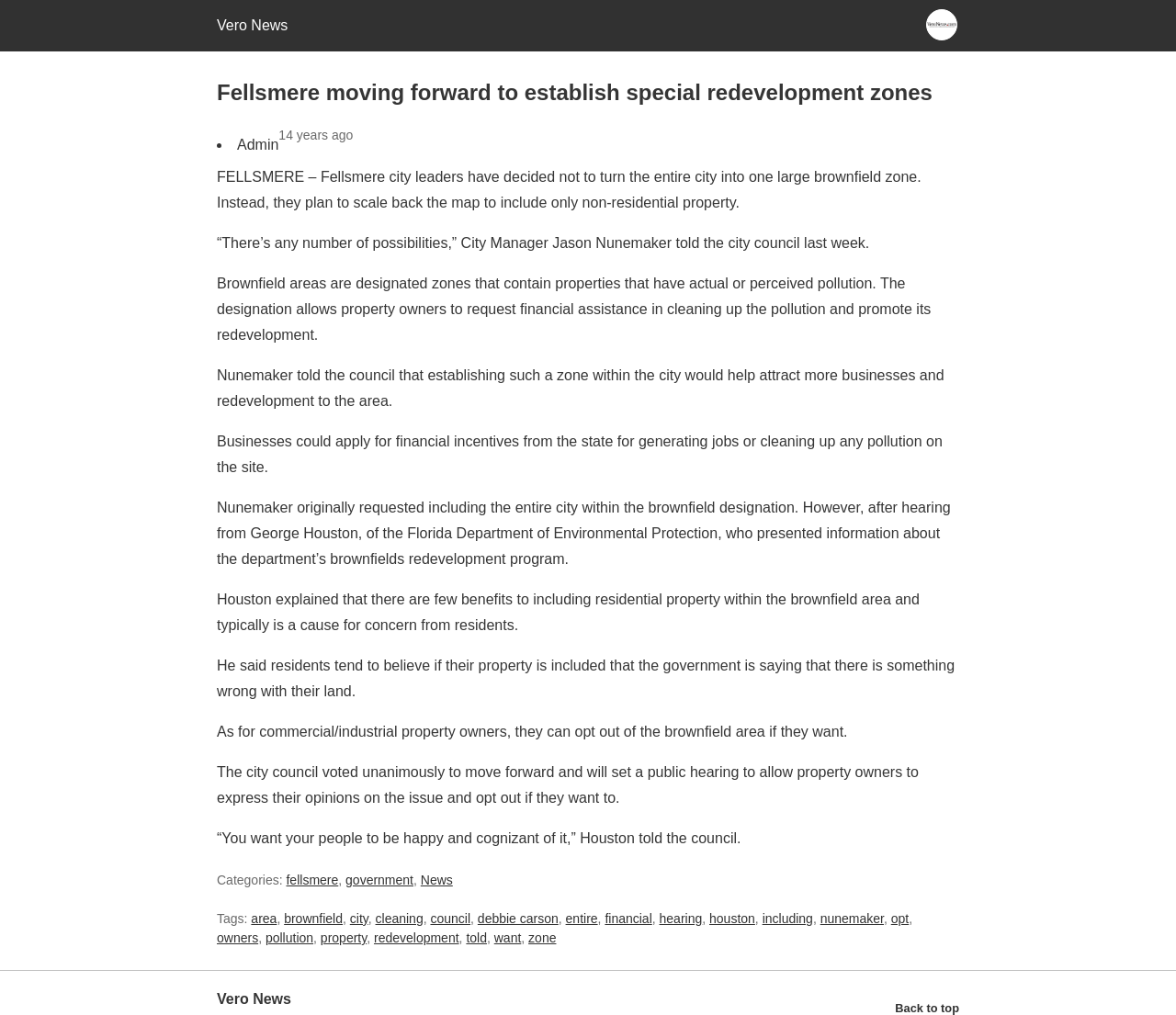What is Fellsmere city leaders' original plan?
Using the details shown in the screenshot, provide a comprehensive answer to the question.

According to the article, Fellsmere city leaders originally planned to turn the entire city into one large brownfield zone, but they later decided to scale back the map to include only non-residential property.